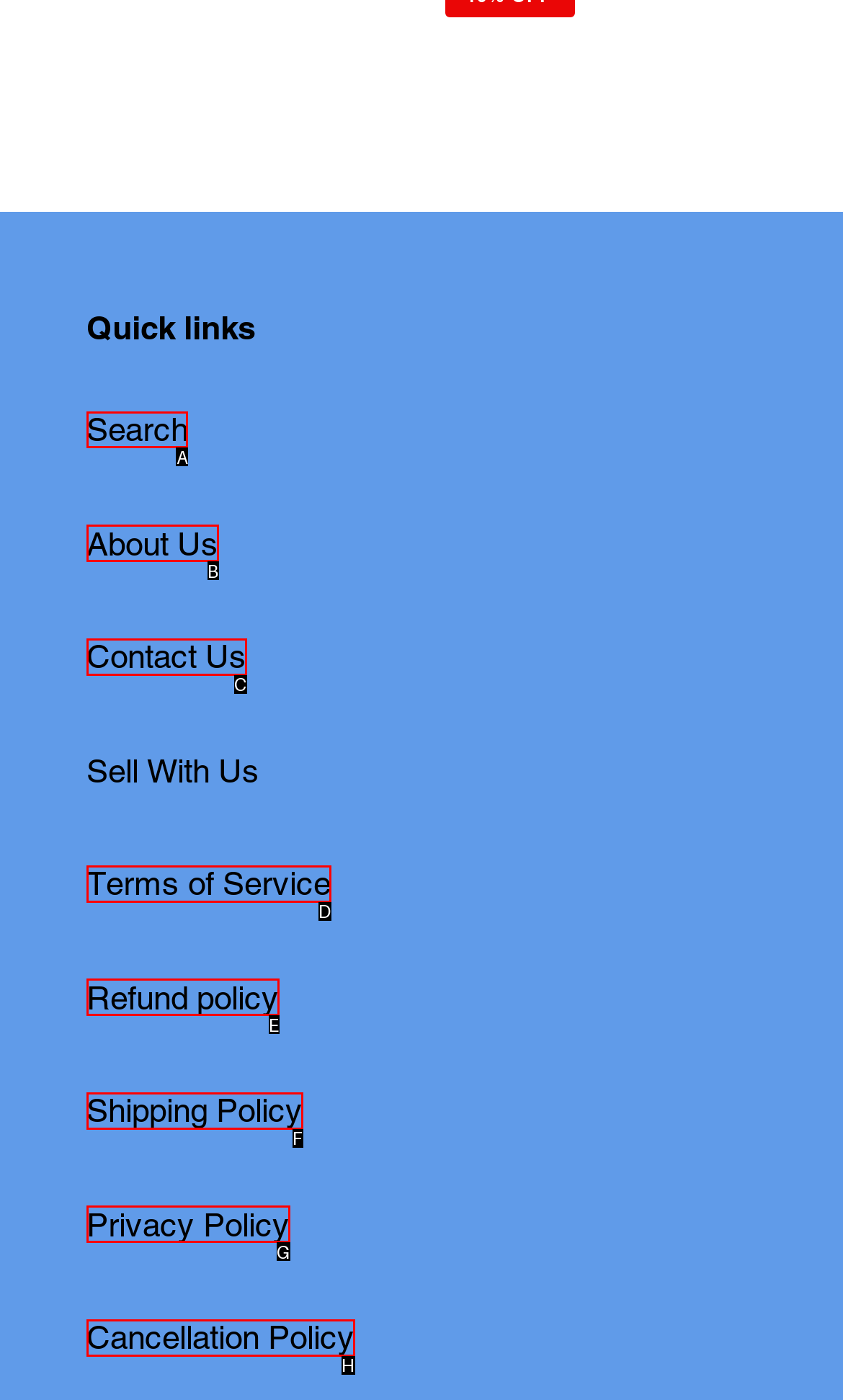Determine which element should be clicked for this task: Search the website
Answer with the letter of the selected option.

A